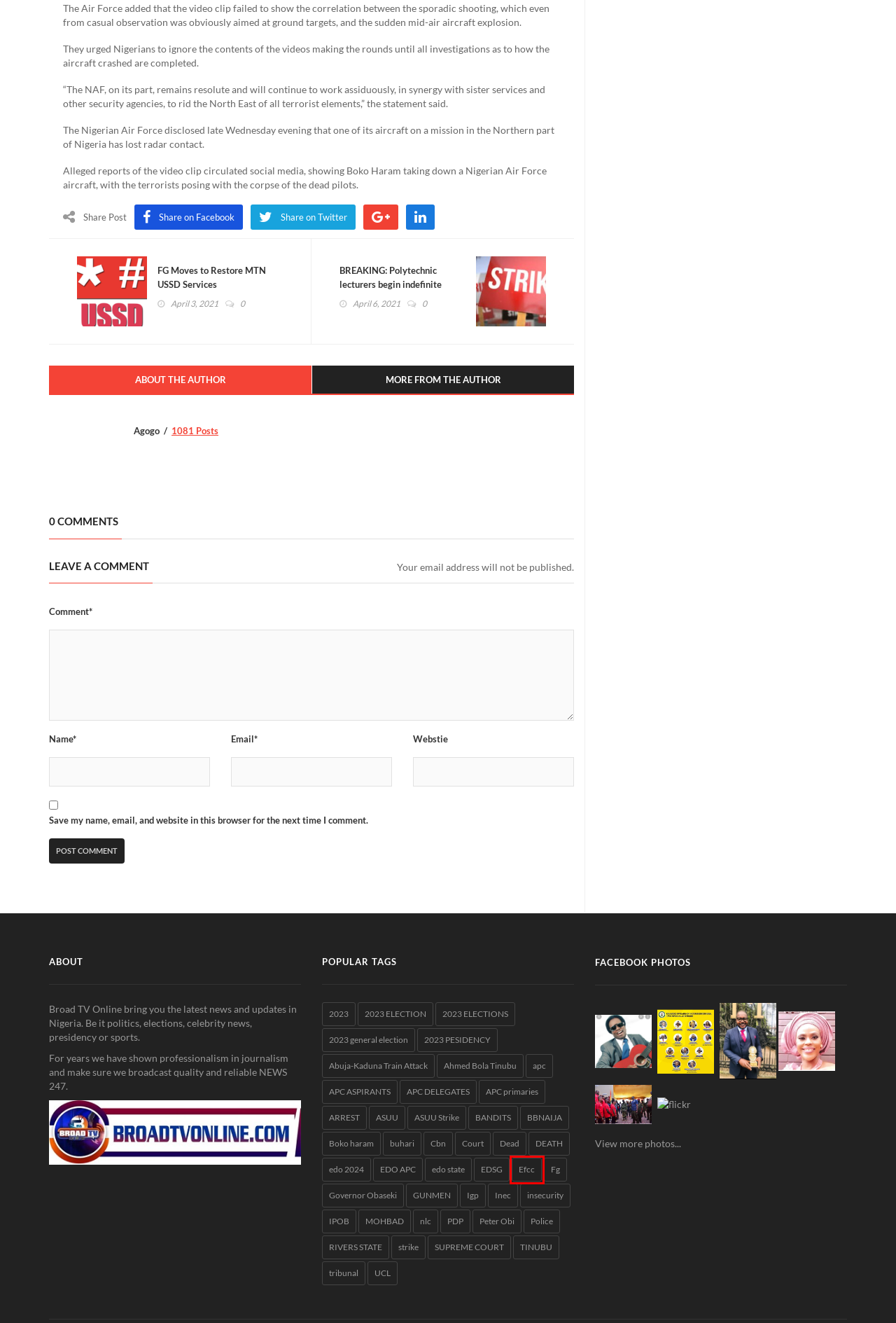You are looking at a webpage screenshot with a red bounding box around an element. Pick the description that best matches the new webpage after interacting with the element in the red bounding box. The possible descriptions are:
A. MOHBAD – Broad TV Online
B. Efcc – Broad TV Online
C. 2023 ELECTION – Broad TV Online
D. 2023 PESIDENCY – Broad TV Online
E. UCL – Broad TV Online
F. apc – Broad TV Online
G. Dead – Broad TV Online
H. Abuja-Kaduna Train Attack – Broad TV Online

B